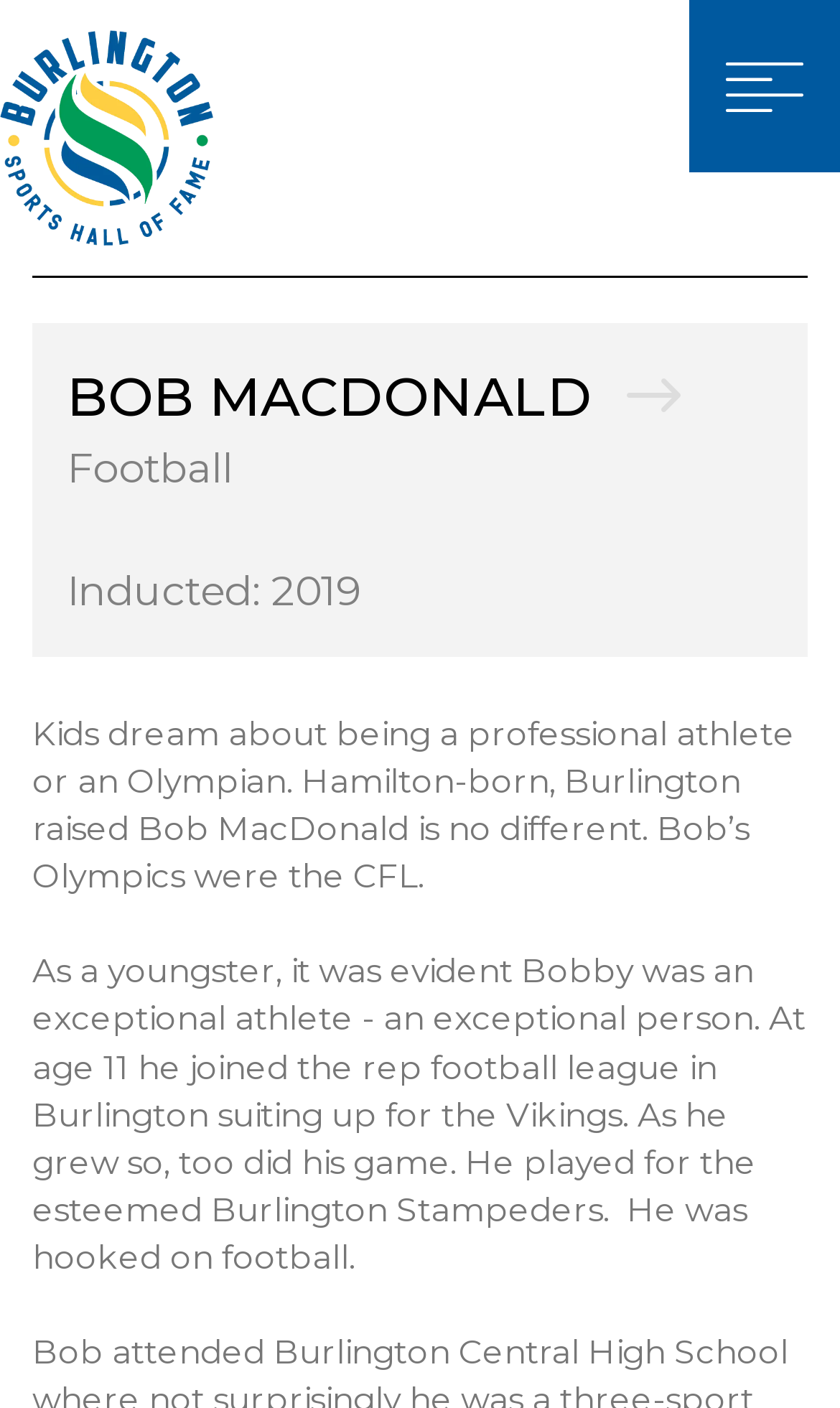What sport is Bob MacDonald associated with?
Please provide a single word or phrase as your answer based on the image.

Football